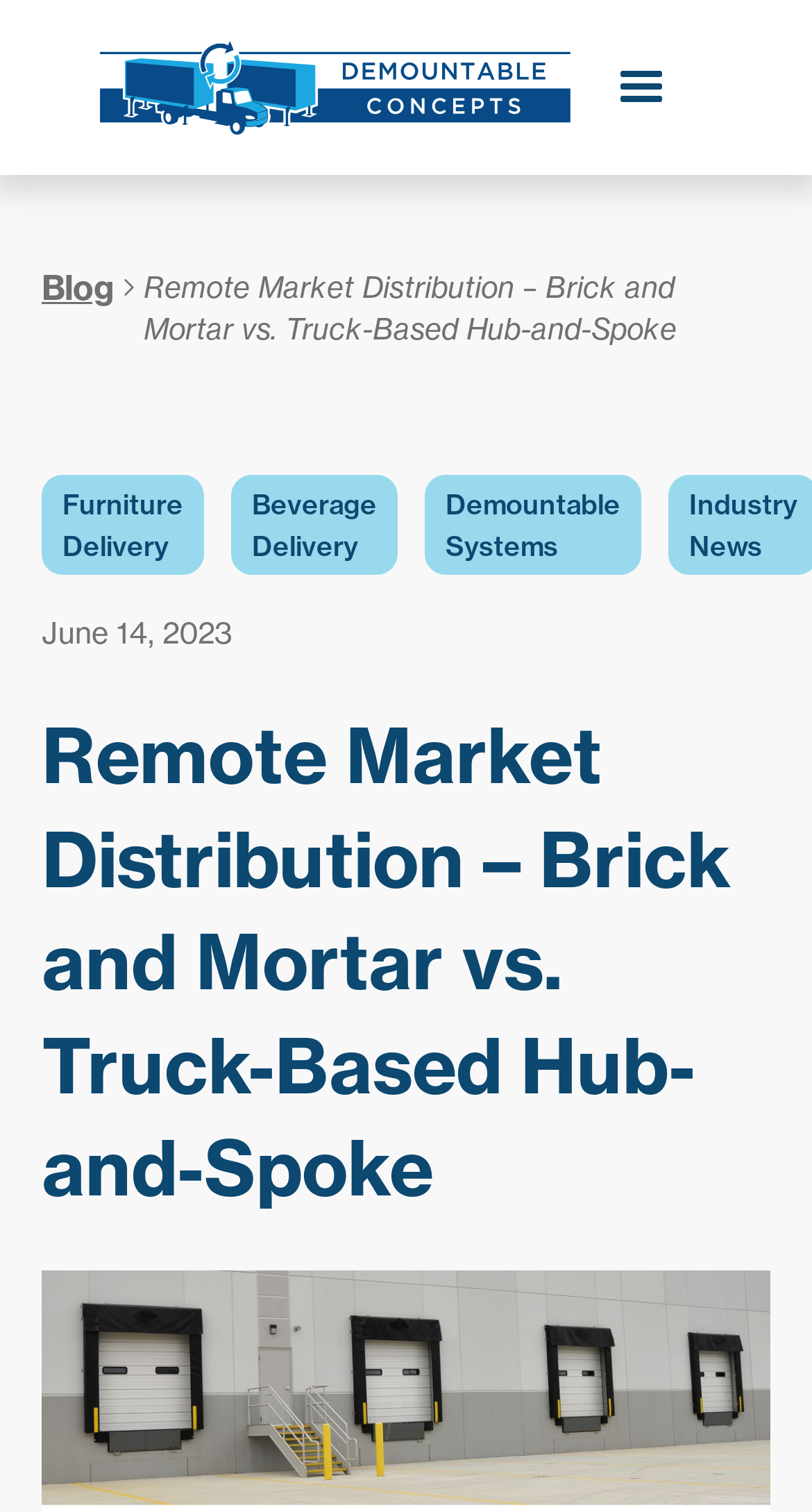Write an elaborate caption that captures the essence of the webpage.

The webpage appears to be a blog post or article discussing remote market distribution, specifically comparing brick-and-mortar warehouses to truck-based hub-and-spoke distribution systems. 

At the top of the page, there is a navigation menu button labeled "menu" on the right side, accompanied by a link to the "Blog" section on the left. Below these elements, there is a small image. 

The main title of the article, "Remote Market Distribution – Brick and Mortar vs. Truck-Based Hub-and-Spoke", is prominently displayed in the center of the page. 

Underneath the title, there are four links arranged horizontally, labeled "Furniture Delivery", "Beverage Delivery", "Demountable Systems", and "Industry News", from left to right. 

On the left side of the page, there is a date "June 14, 2023" and a larger heading that repeats the title of the article, taking up most of the page's vertical space.